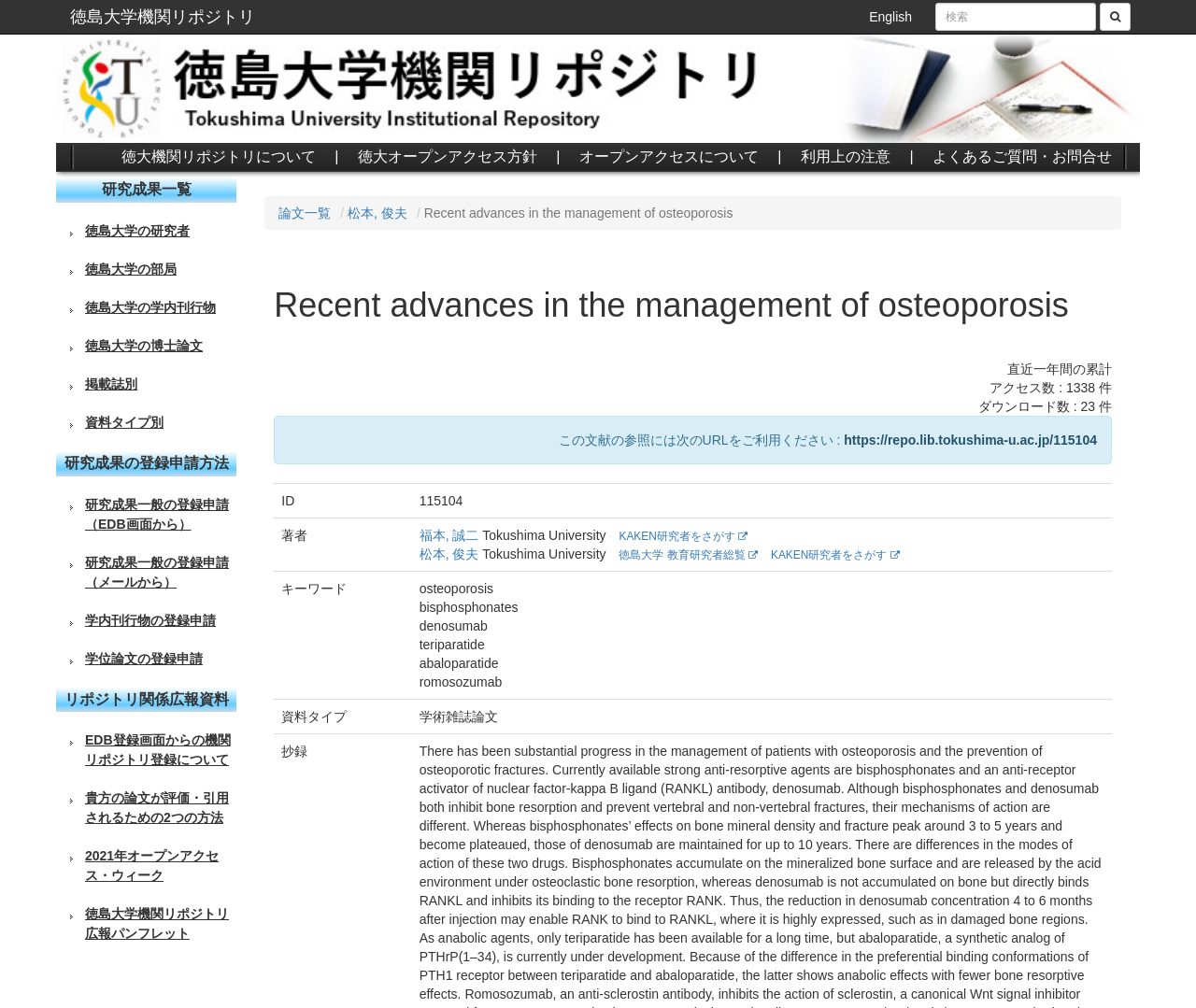Could you find the bounding box coordinates of the clickable area to complete this instruction: "download the paper"?

[0.706, 0.43, 0.917, 0.444]